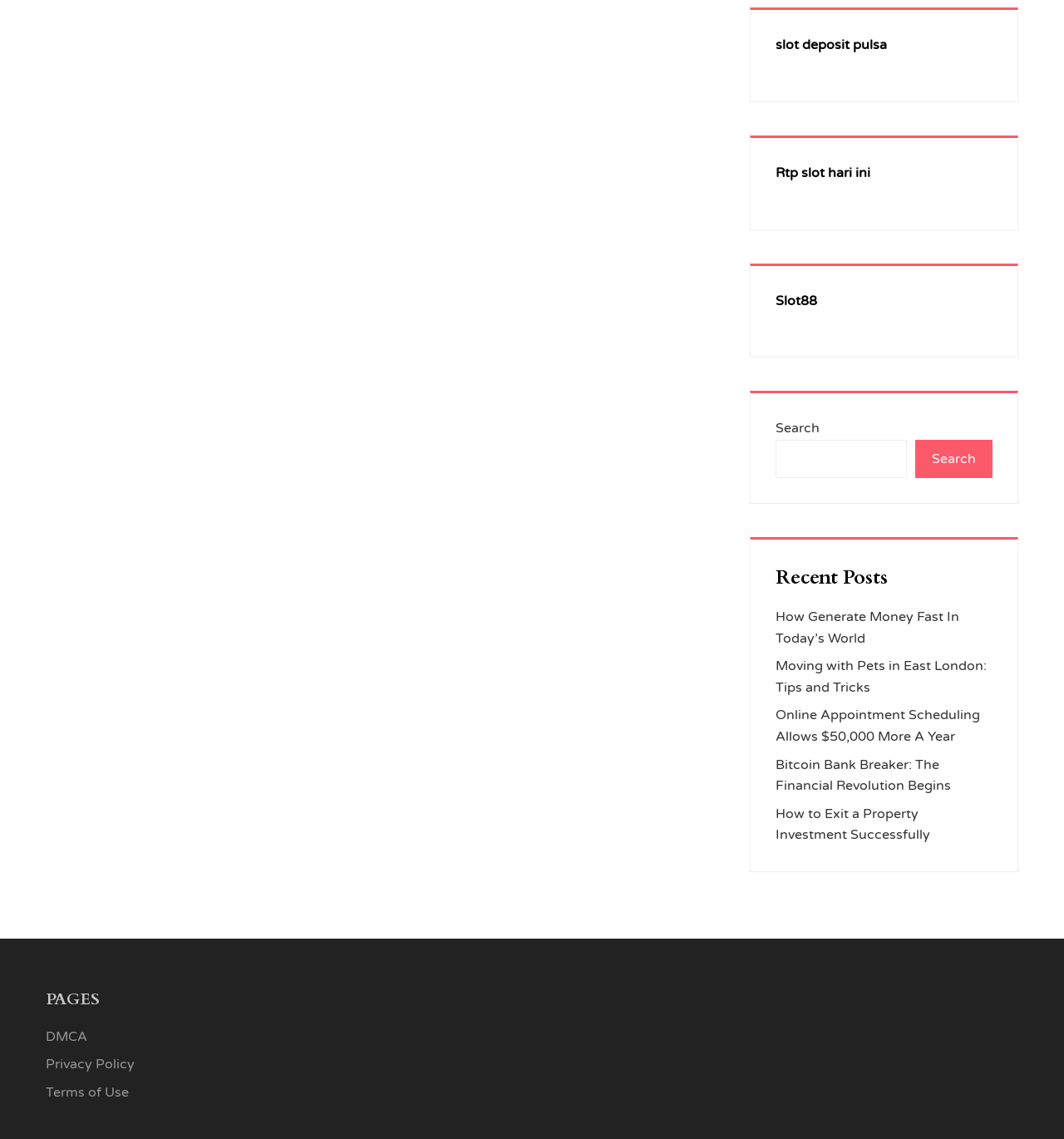Pinpoint the bounding box coordinates of the clickable element to carry out the following instruction: "Read about moving with pets in East London."

[0.729, 0.577, 0.927, 0.611]